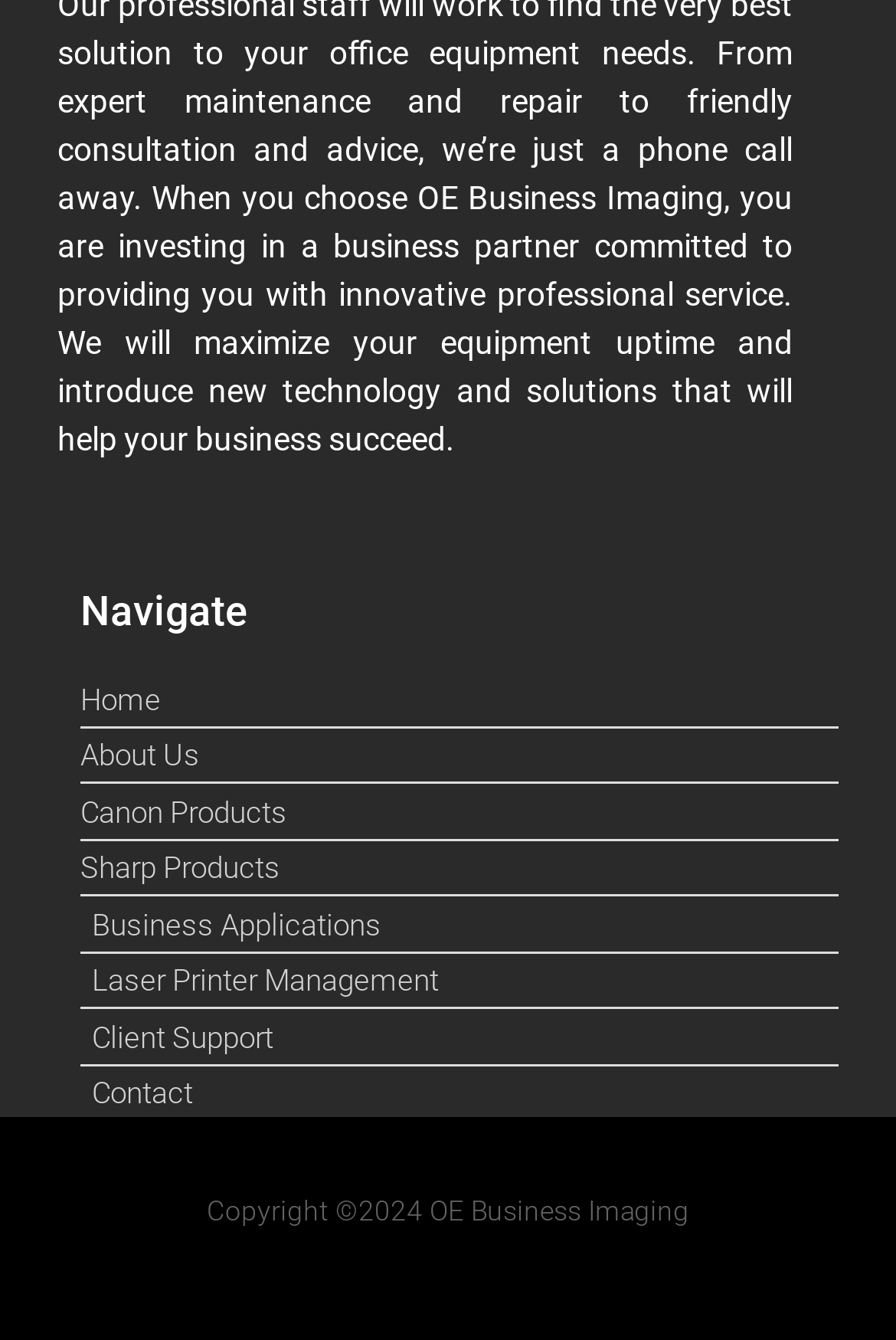What type of products are listed on the menu?
Examine the image and give a concise answer in one word or a short phrase.

Printer products